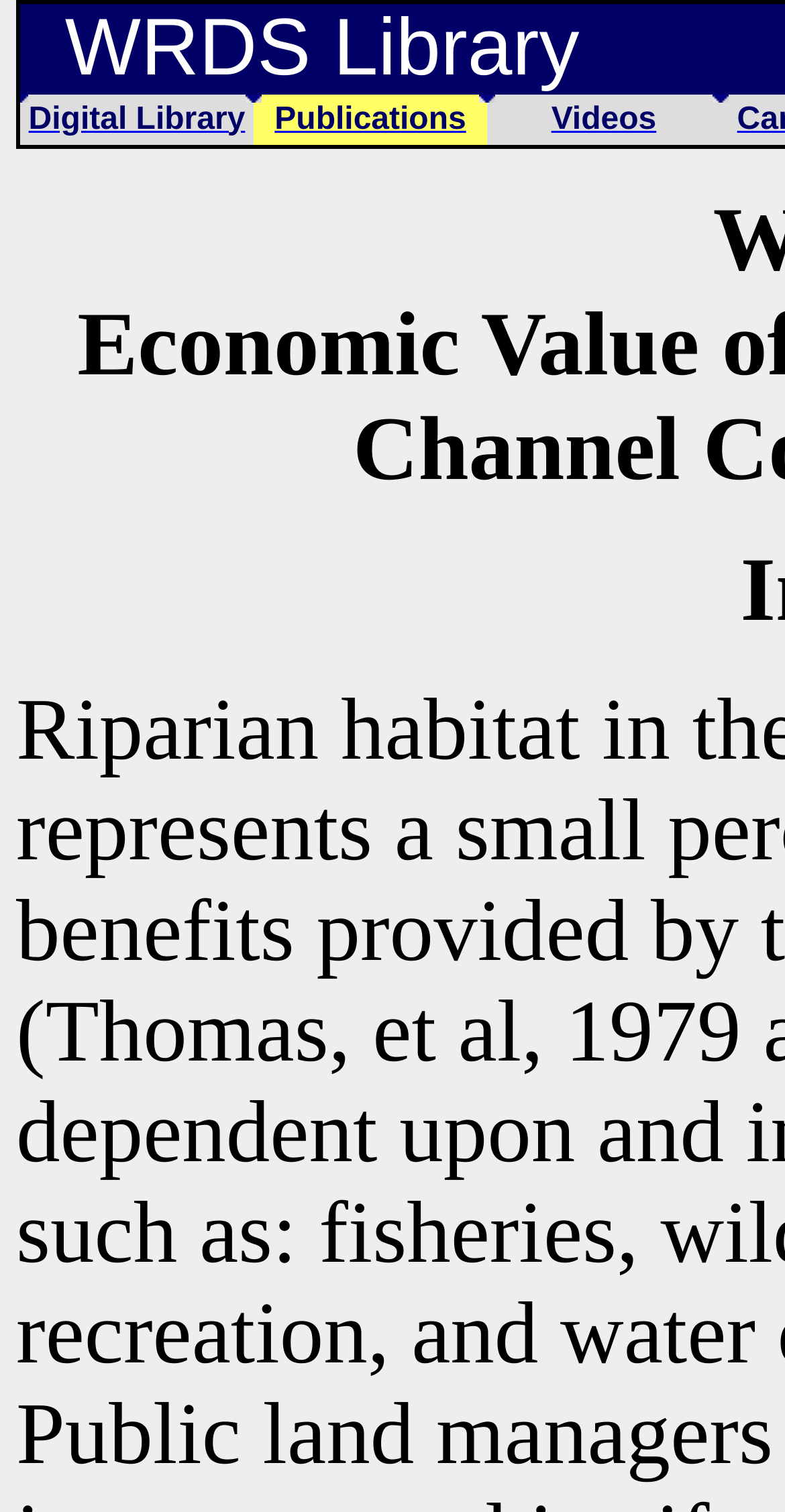Provide a short answer to the following question with just one word or phrase: What is the last item in the top navigation bar?

Videos